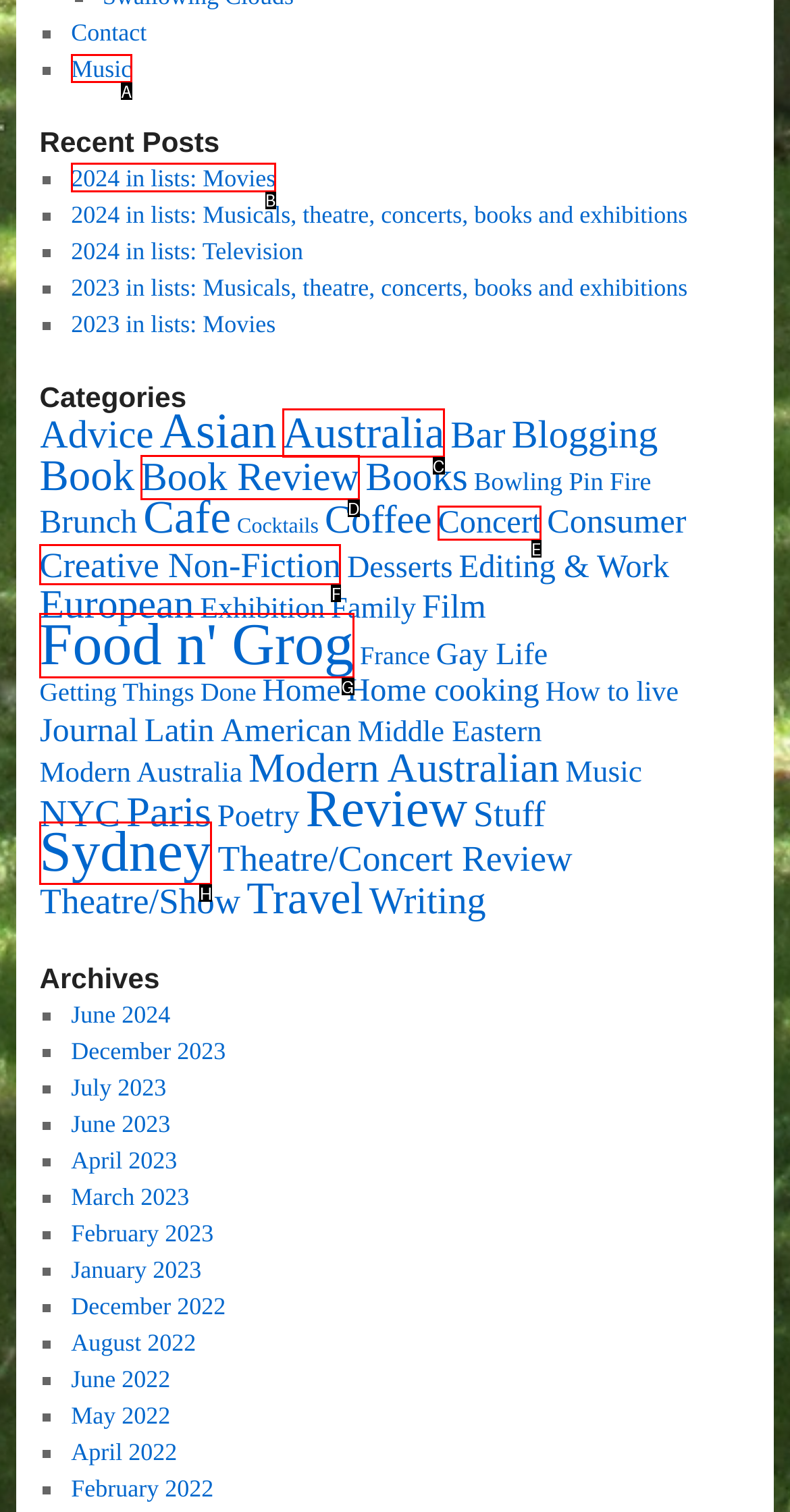Choose the correct UI element to click for this task: View '2024 in lists: Movies' Answer using the letter from the given choices.

B